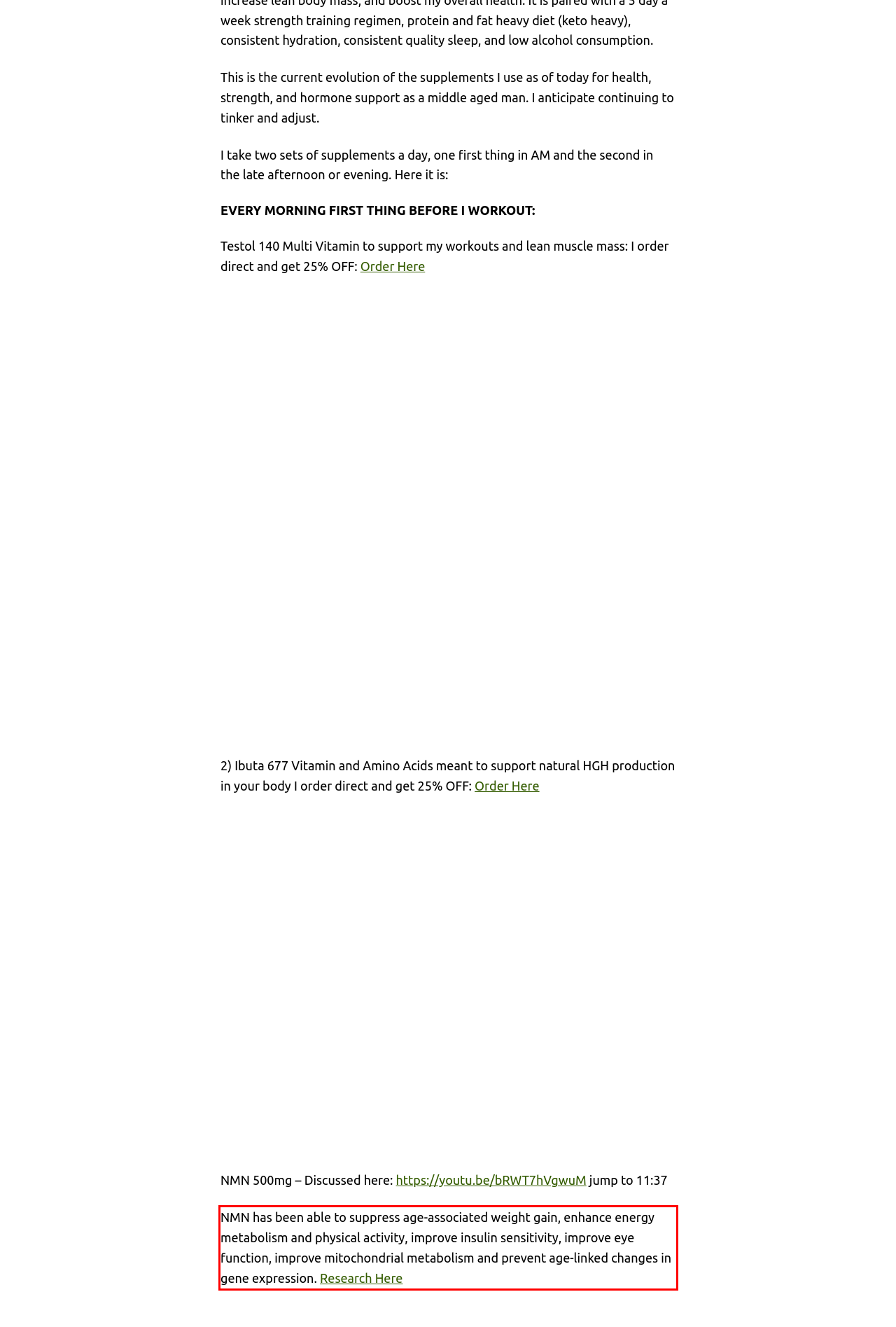Please look at the screenshot provided and find the red bounding box. Extract the text content contained within this bounding box.

NMN has been able to suppress age-associated weight gain, enhance energy metabolism and physical activity, improve insulin sensitivity, improve eye function, improve mitochondrial metabolism and prevent age-linked changes in gene expression. Research Here